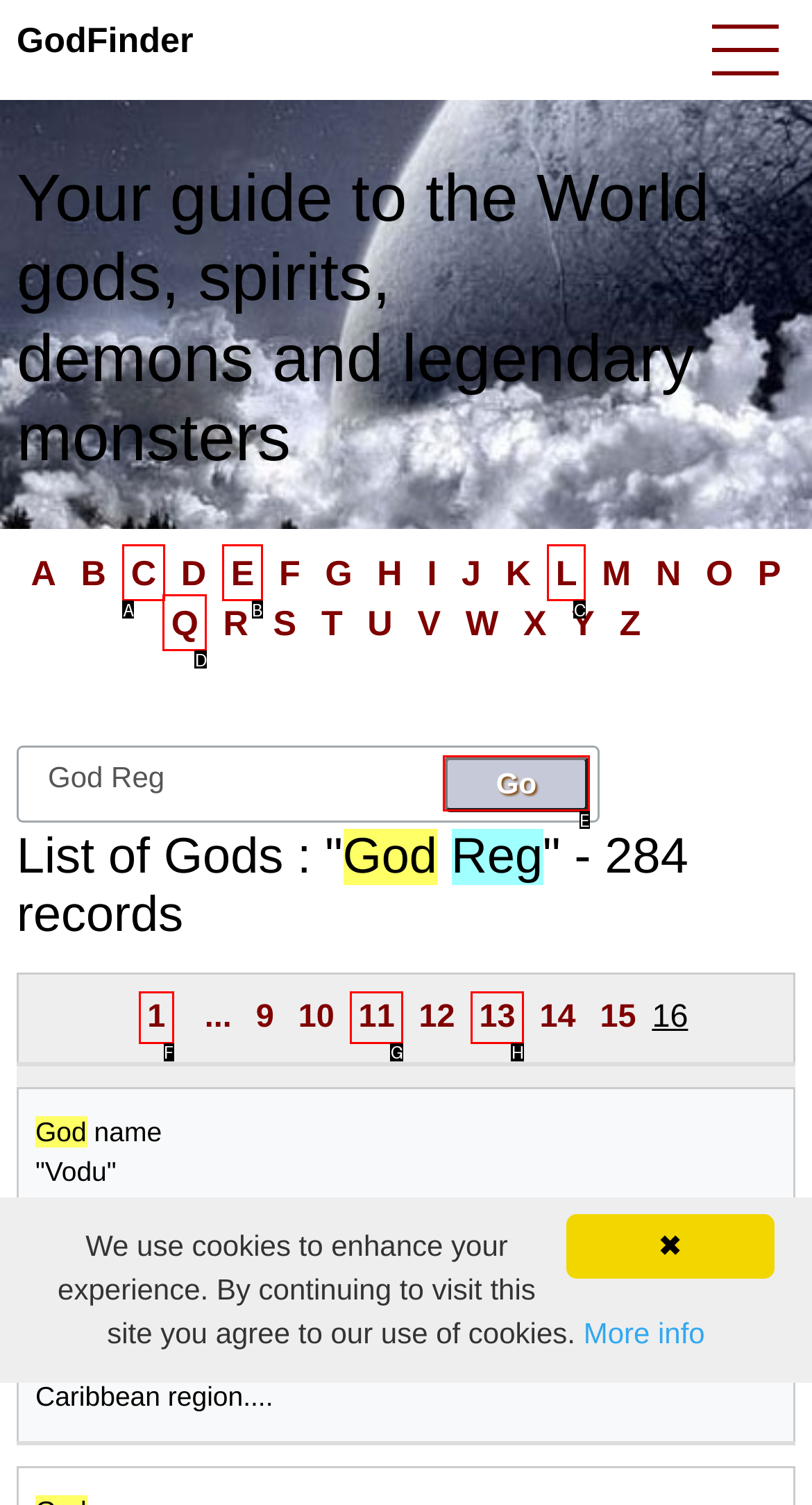Select the UI element that should be clicked to execute the following task: Click on the 'Go' button
Provide the letter of the correct choice from the given options.

E